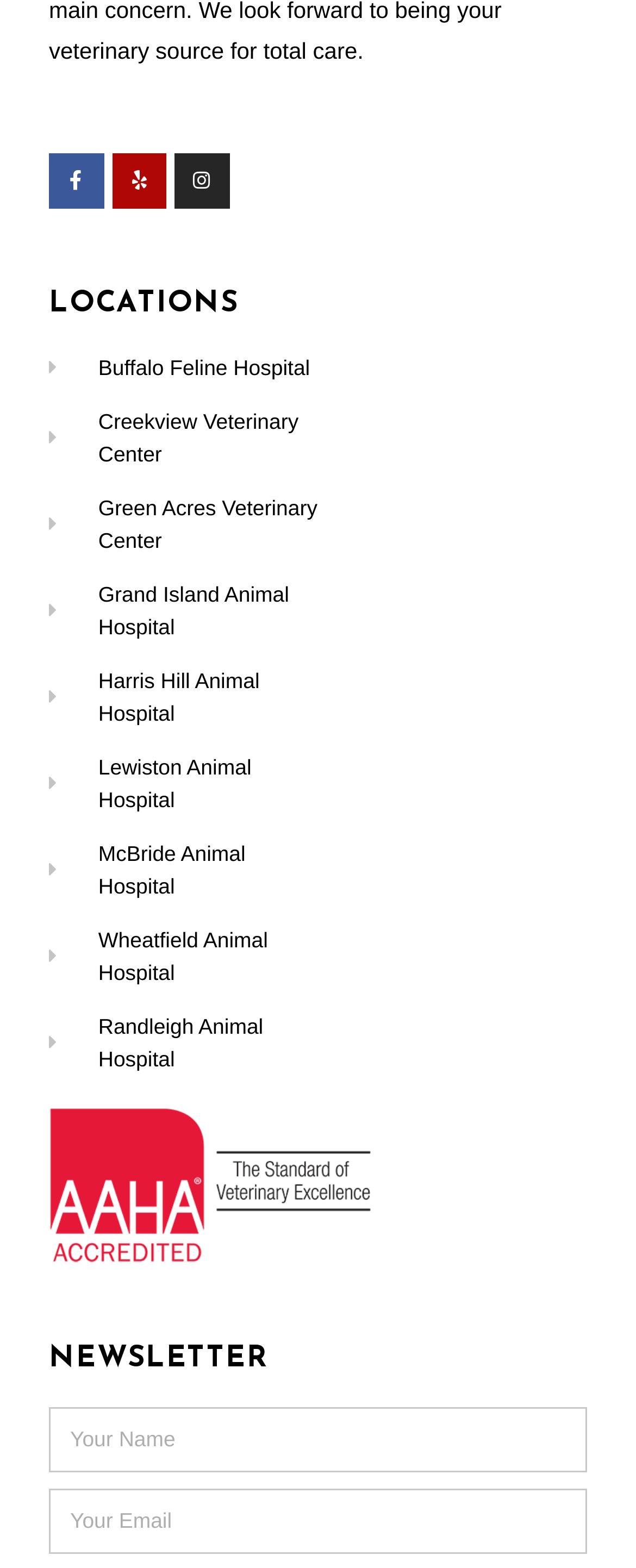What is the purpose of the textbox at the bottom?
Using the visual information, answer the question in a single word or phrase.

Newsletter subscription